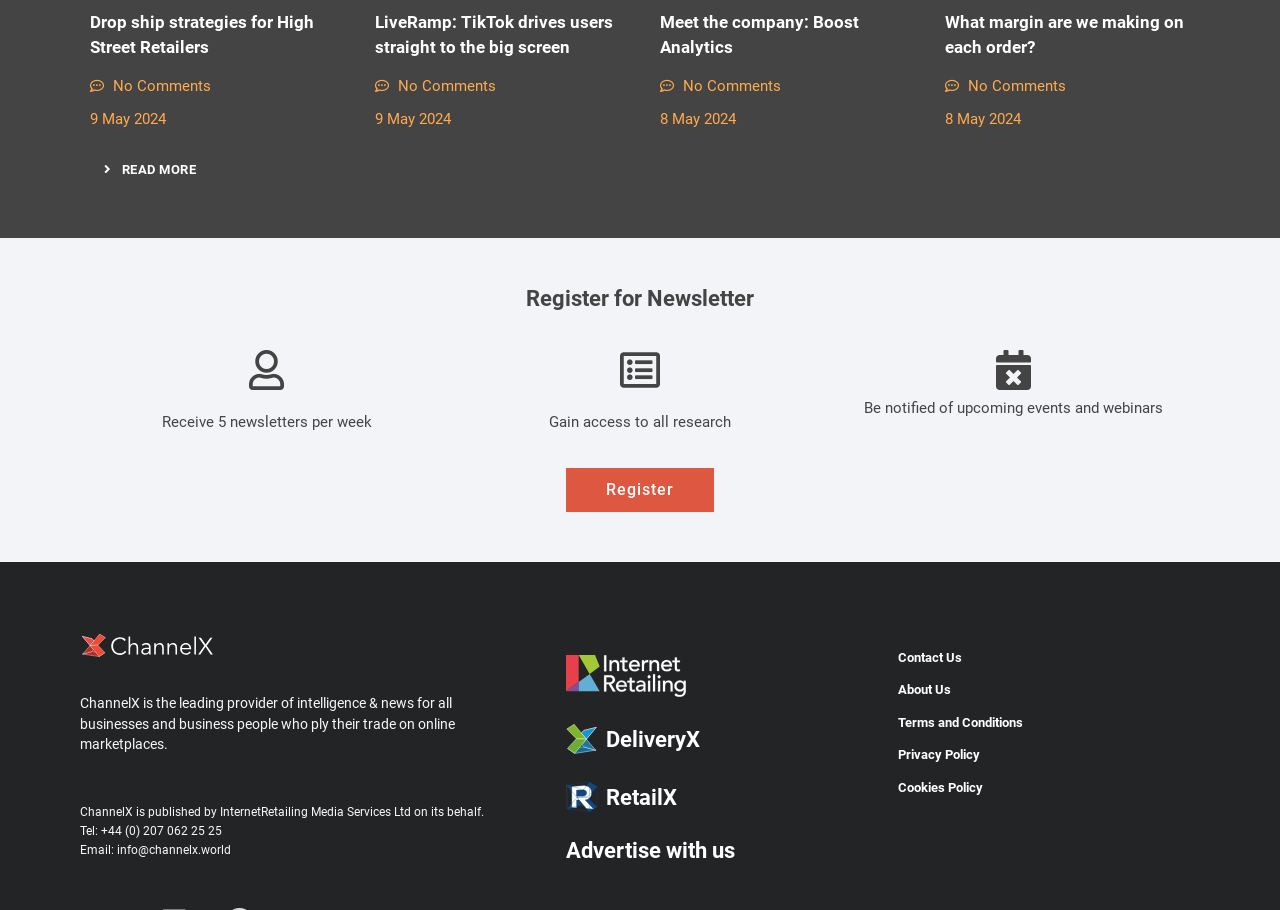Refer to the image and provide an in-depth answer to the question: 
What is the purpose of the 'Register for Newsletter' section?

I inferred the purpose by reading the StaticText elements within the 'Register for Newsletter' section, which mention receiving 5 newsletters per week, gaining access to all research, and being notified of upcoming events and webinars.